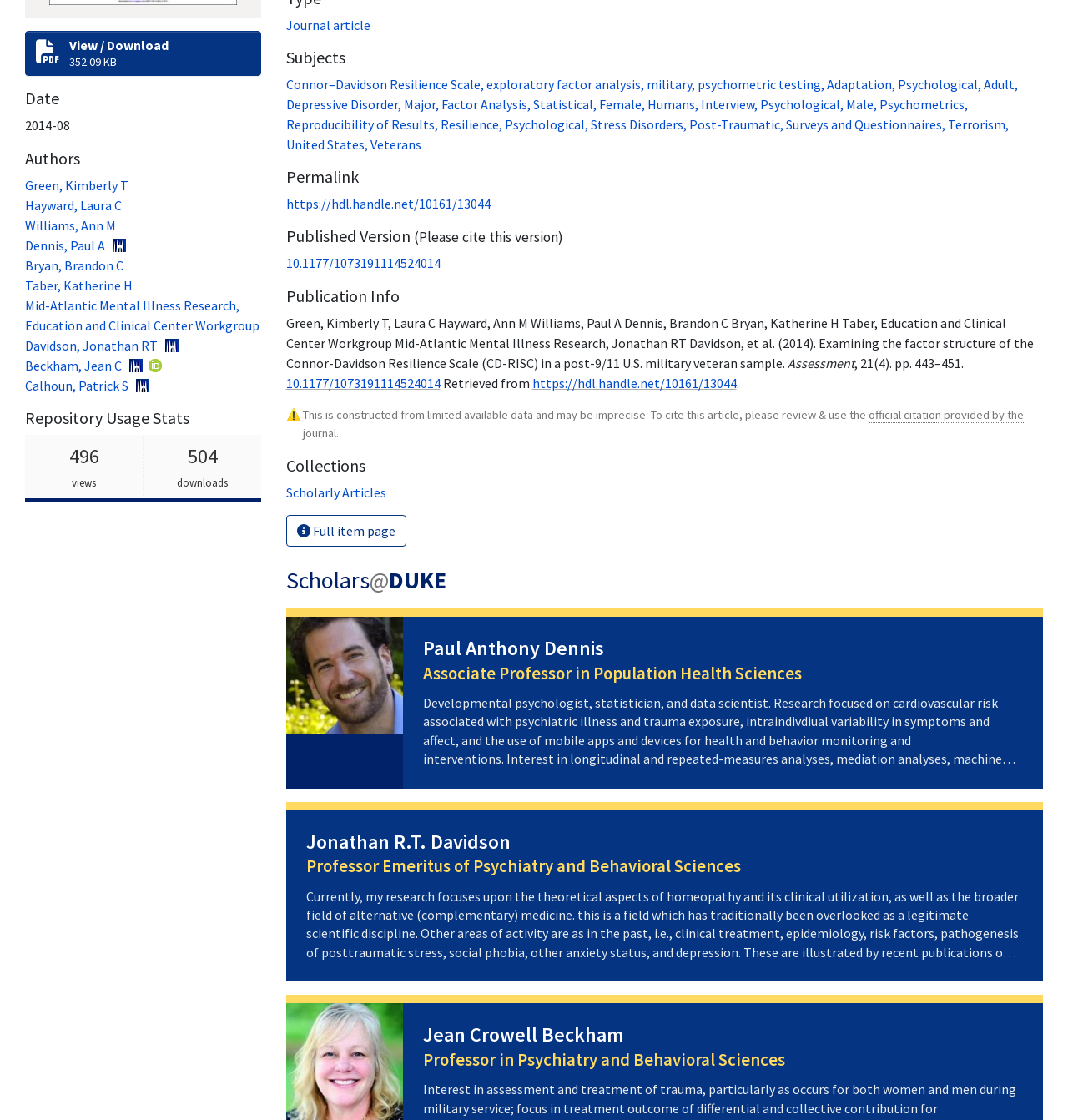Locate and provide the bounding box coordinates for the HTML element that matches this description: "Calhoun, Patrick S".

[0.023, 0.337, 0.123, 0.352]